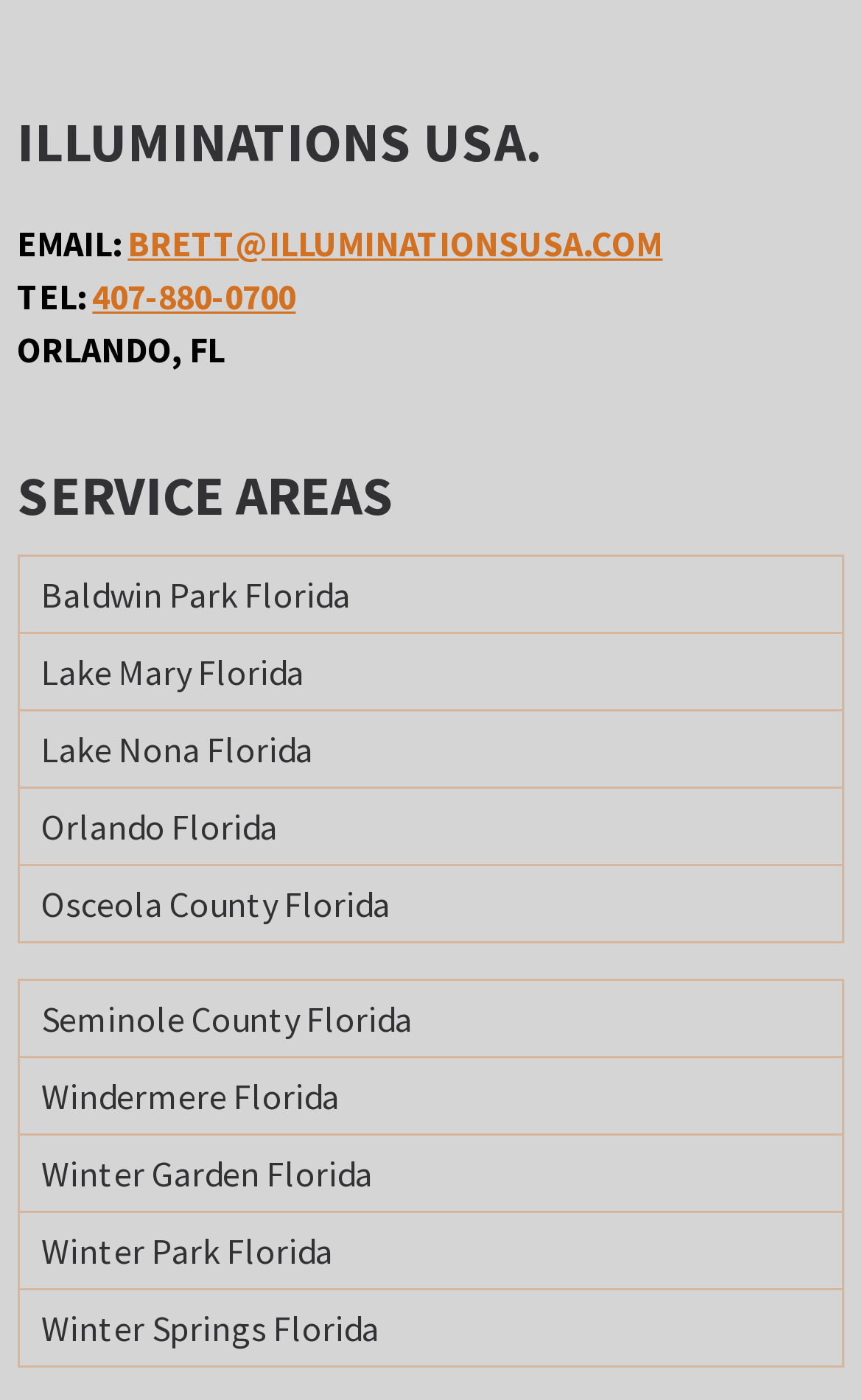Identify the bounding box coordinates for the element you need to click to achieve the following task: "learn more about services in Orlando Florida". The coordinates must be four float values ranging from 0 to 1, formatted as [left, top, right, bottom].

[0.048, 0.574, 0.323, 0.606]